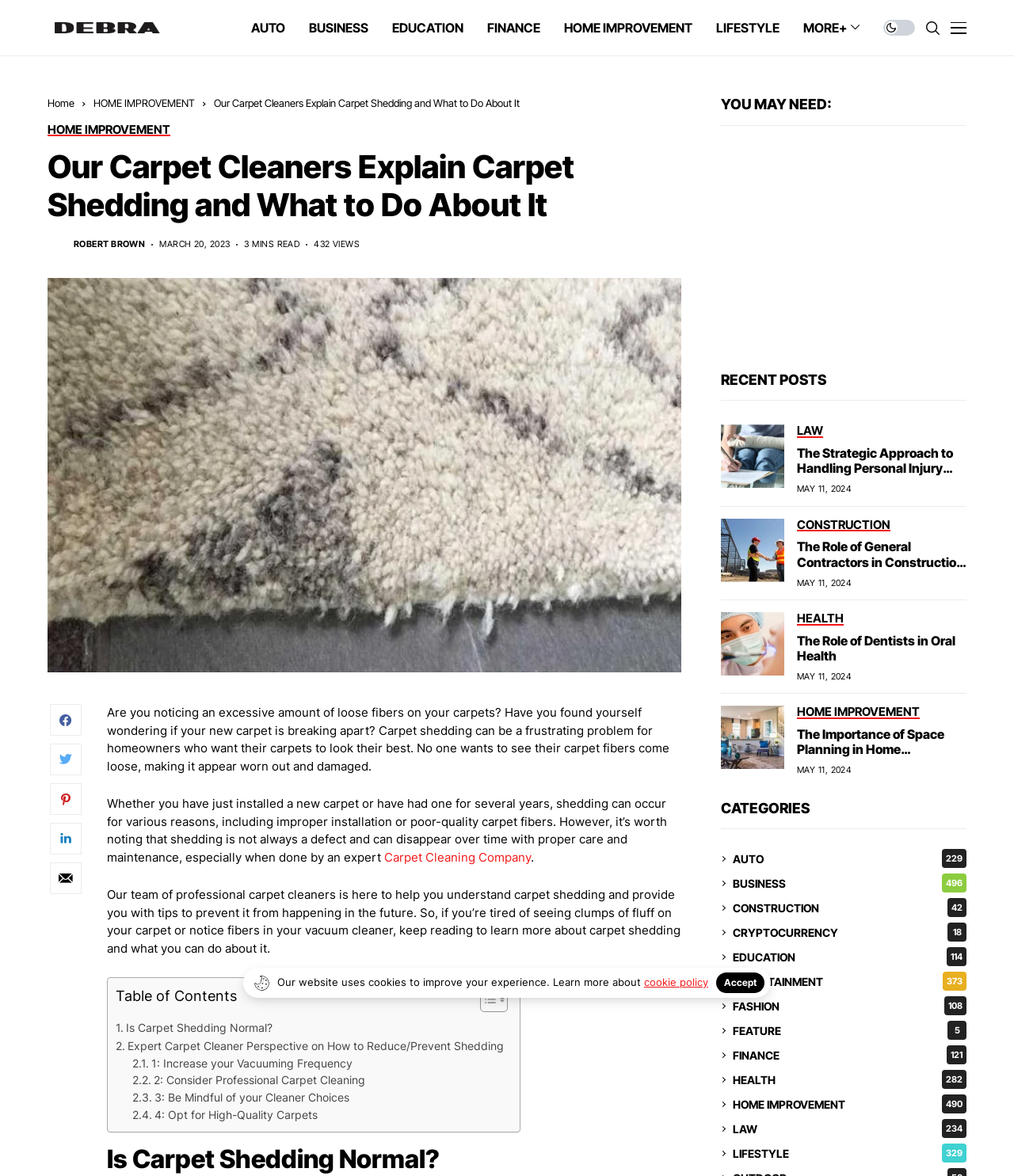What is the author's name?
Kindly offer a comprehensive and detailed response to the question.

The author's name is mentioned in the article, specifically in the section with the date 'MARCH 20, 2023', which indicates that the author is ROBERT BROWN.